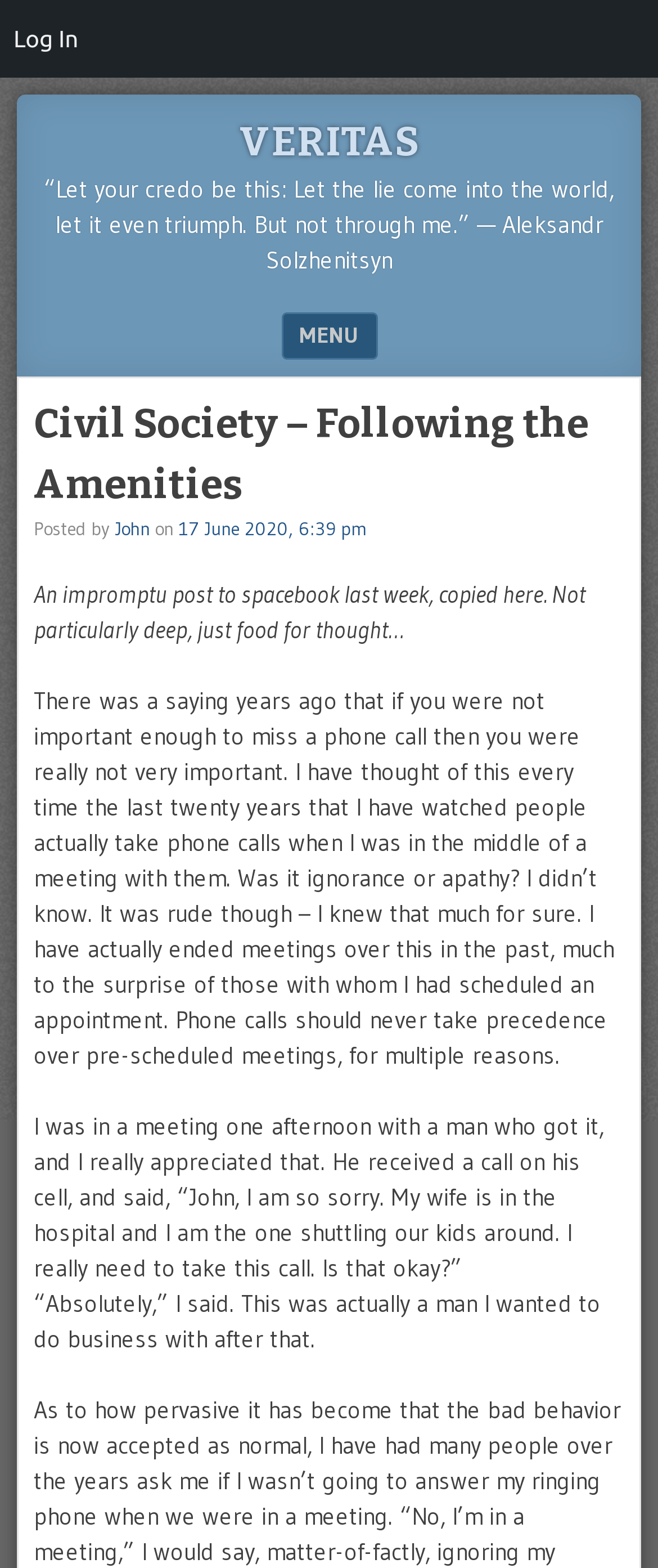What is the date of the post?
Based on the screenshot, provide a one-word or short-phrase response.

17 June 2020